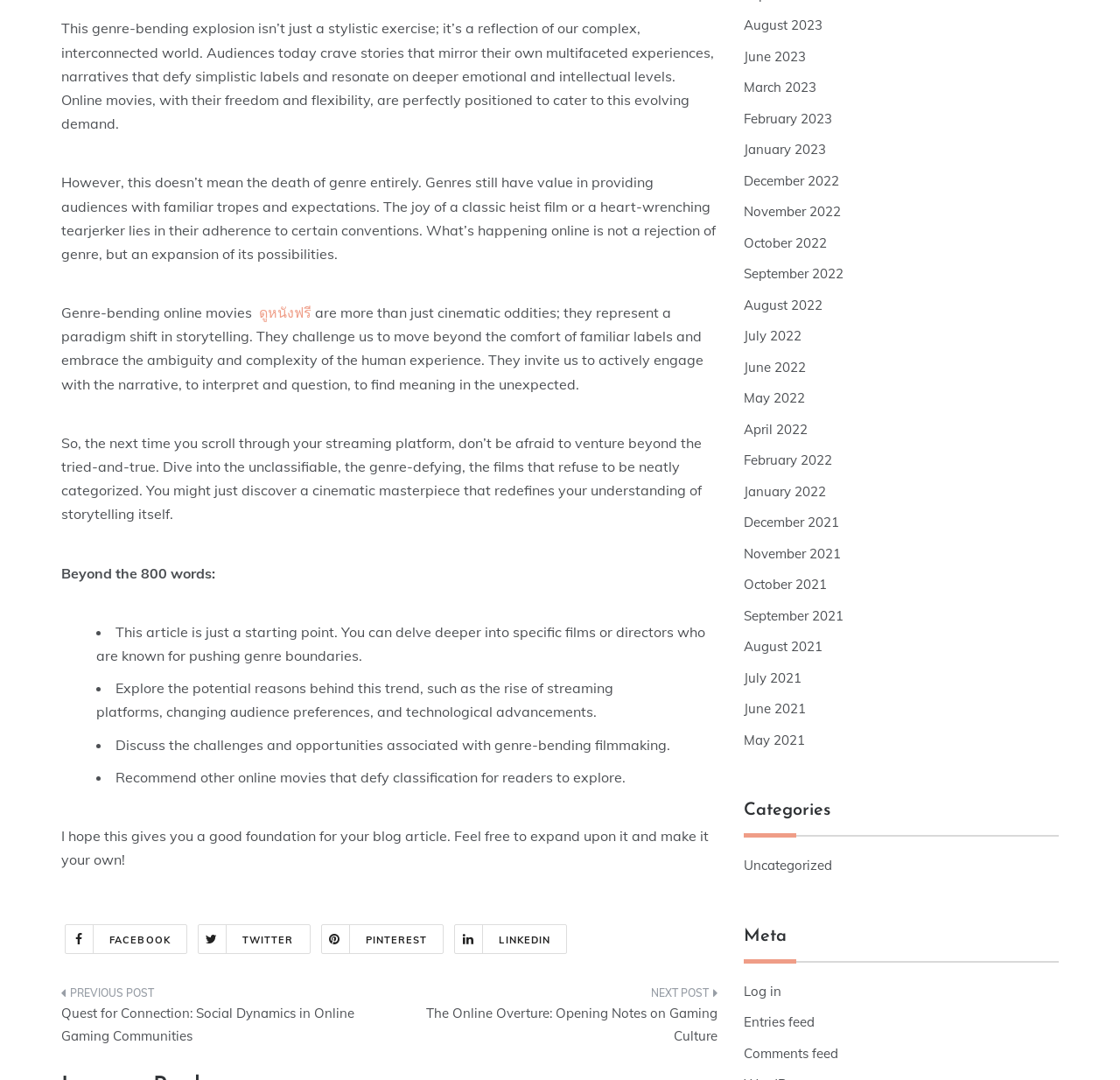Locate the UI element described as follows: "ดูหนังฟรี". Return the bounding box coordinates as four float numbers between 0 and 1 in the order [left, top, right, bottom].

[0.231, 0.281, 0.278, 0.297]